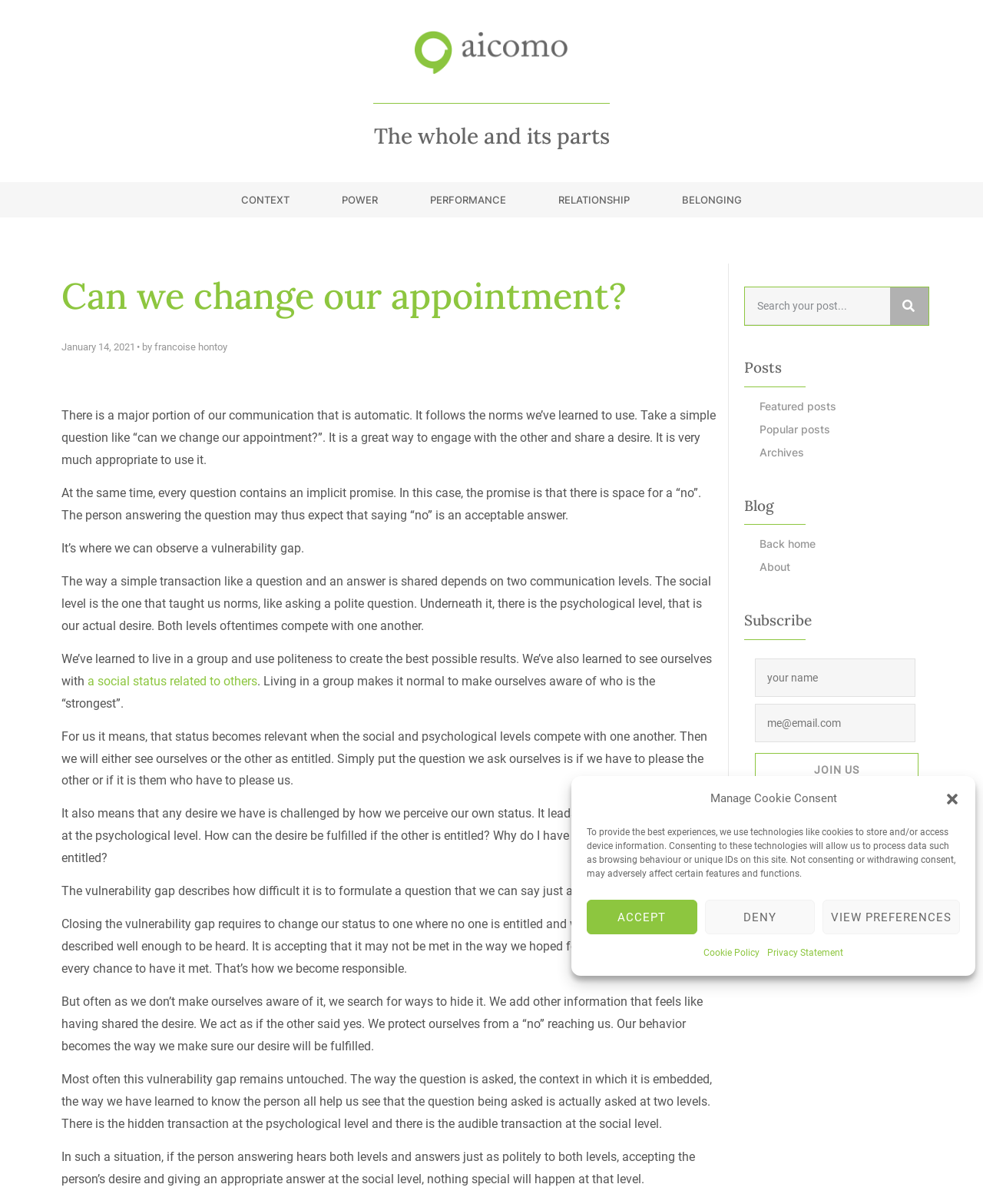Generate a thorough caption detailing the webpage content.

This webpage appears to be a blog or article page, with a focus on communication and relationships. The page is divided into several sections, with a prominent section at the top dedicated to a discussion on the vulnerability gap in communication.

The top section features a heading "Can we change our appointment?" followed by several paragraphs of text that explore the idea of implicit promises in questions and the vulnerability gap that arises when our desires are not clearly expressed. The text is dense and philosophical, suggesting that the page is intended for readers interested in self-reflection and personal growth.

Below this section, there are several links to related topics, including "CONTEXT", "POWER", "PERFORMANCE", "RELATIONSHIP", and "BELONGING". These links are arranged horizontally across the page, suggesting that they are related to the main topic of the page.

To the right of the main content area, there is a search bar and a section labeled "Posts" with links to "Featured posts", "Popular posts", and "Archives". Below this, there are headings for "Blog", "Subscribe", and "About", with links to related pages.

At the bottom of the page, there is a section dedicated to subscribing to the blog, with a form that allows users to enter their name and email address. There is also a link to "Email Terms & Privacy" and a button to "JOIN US".

Throughout the page, there are no images, but the text is arranged in a clear and readable format, with headings and paragraphs that make it easy to follow the discussion.